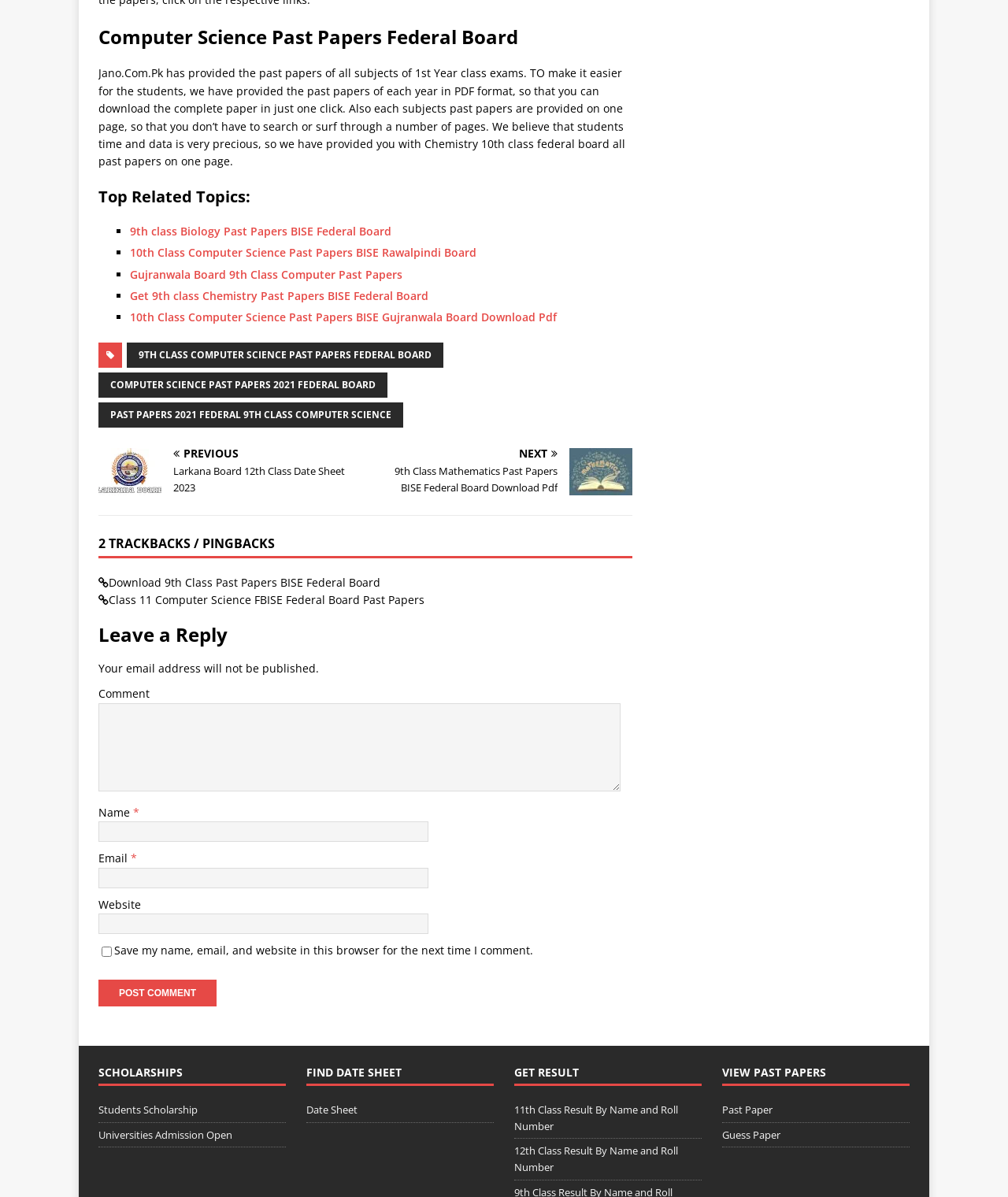Please find the bounding box coordinates of the element that must be clicked to perform the given instruction: "Get 9th class Chemistry Past Papers BISE Federal Board". The coordinates should be four float numbers from 0 to 1, i.e., [left, top, right, bottom].

[0.129, 0.241, 0.425, 0.253]